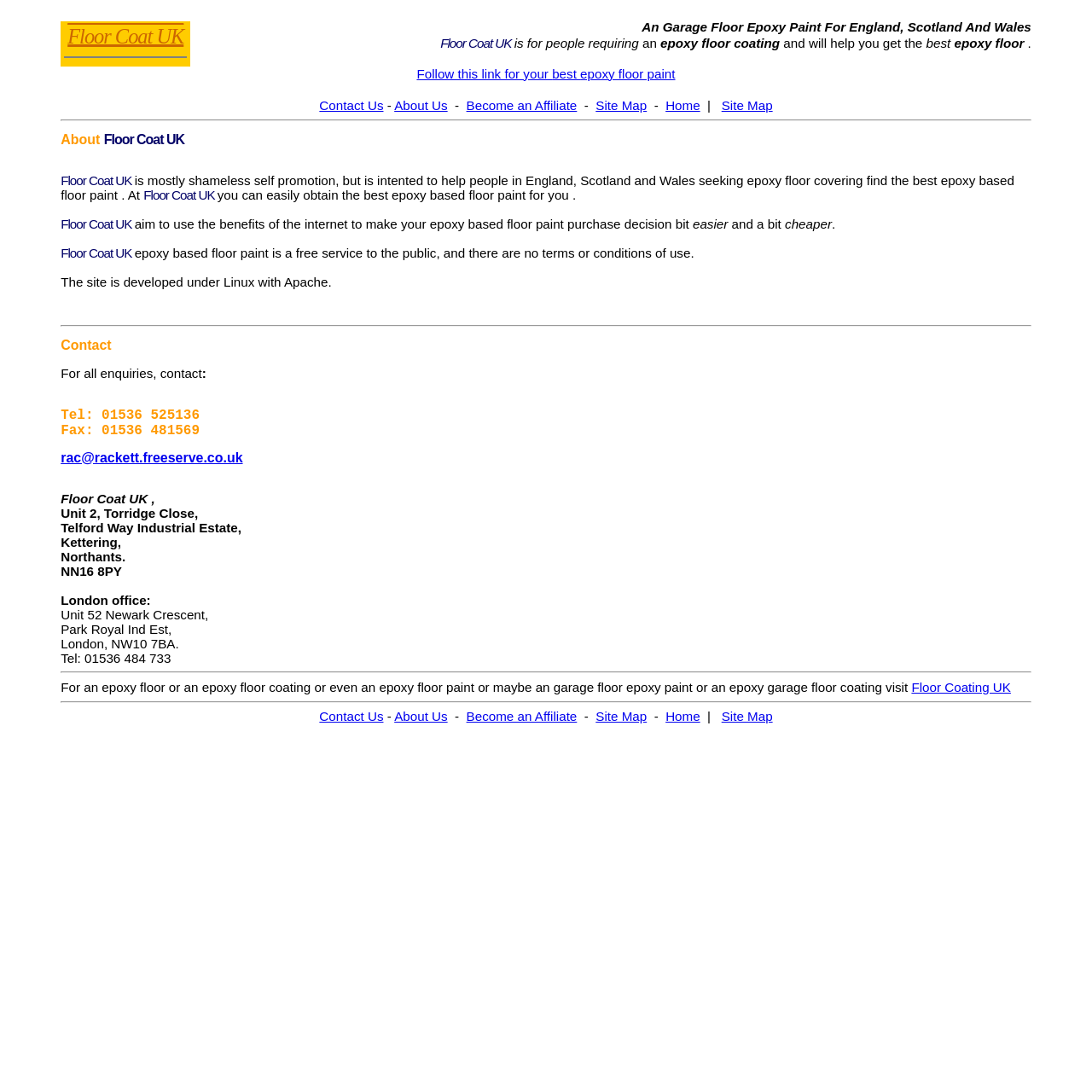Please find the bounding box for the following UI element description. Provide the coordinates in (top-left x, top-left y, bottom-right x, bottom-right y) format, with values between 0 and 1: Site Map

[0.661, 0.09, 0.708, 0.103]